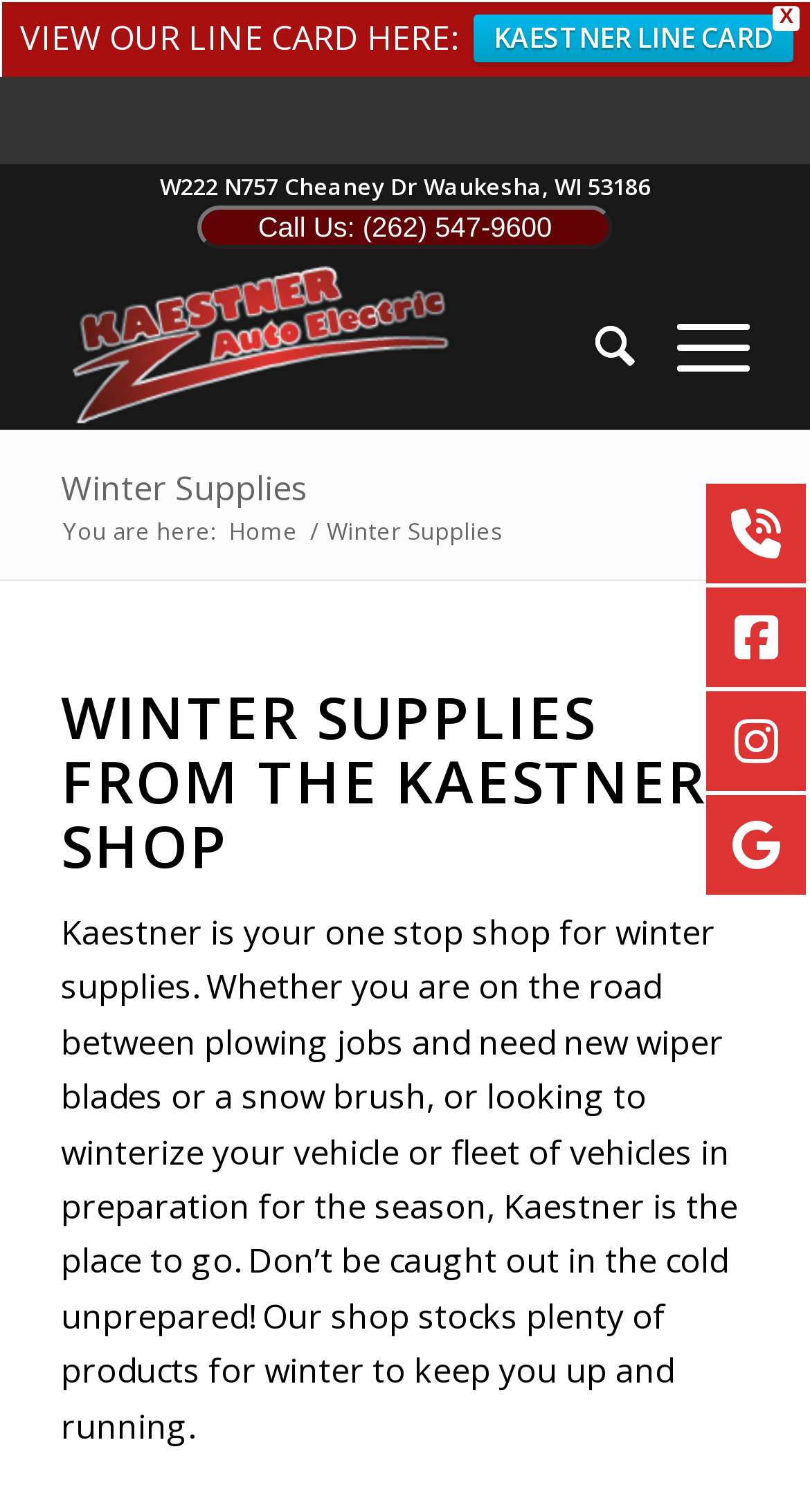What type of products does Kaestner Auto Electric's shop stock?
From the screenshot, provide a brief answer in one word or phrase.

Winter supplies